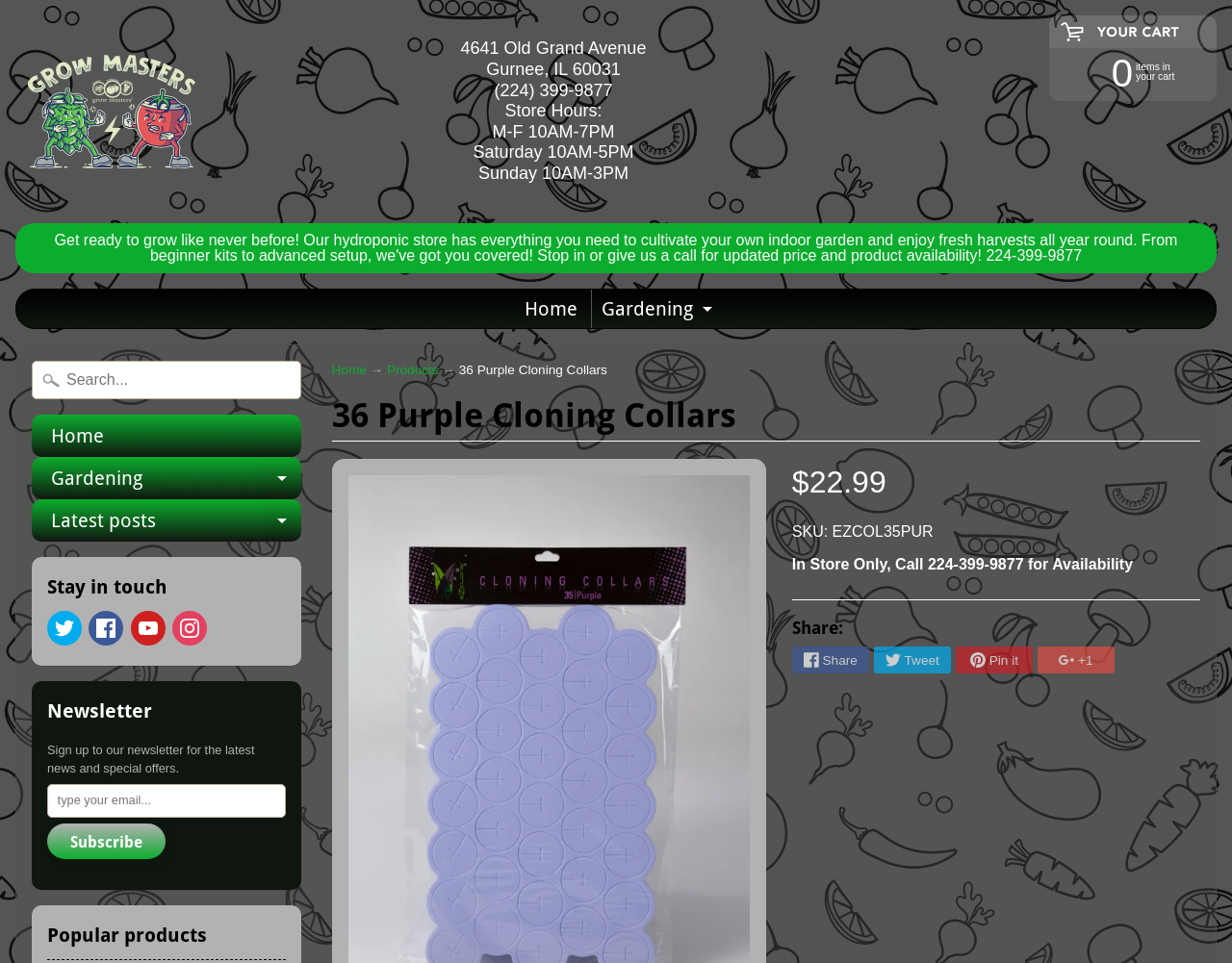Locate and generate the text content of the webpage's heading.

36 Purple Cloning Collars